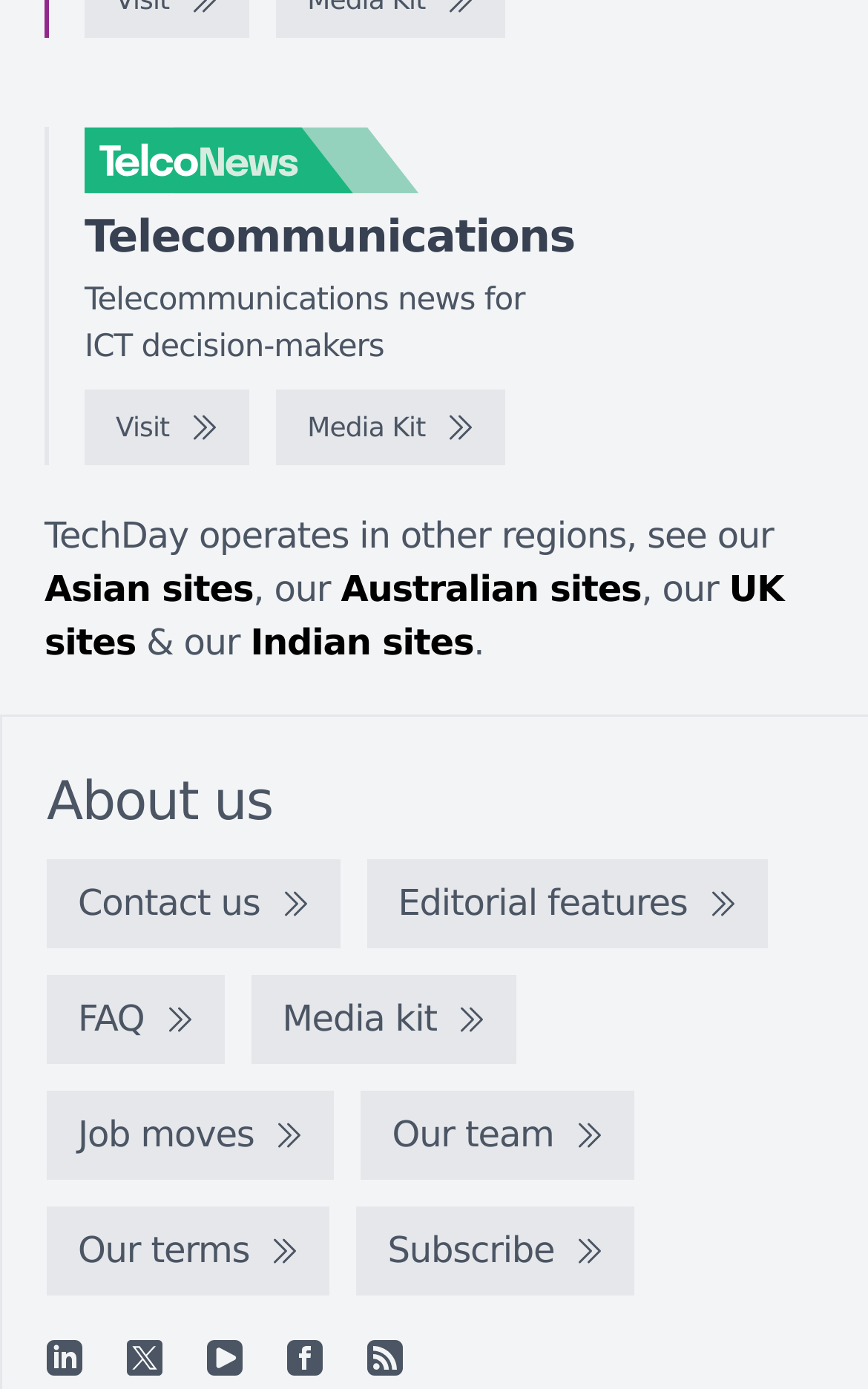Identify the bounding box of the HTML element described here: "Visit". Provide the coordinates as four float numbers between 0 and 1: [left, top, right, bottom].

[0.097, 0.281, 0.287, 0.336]